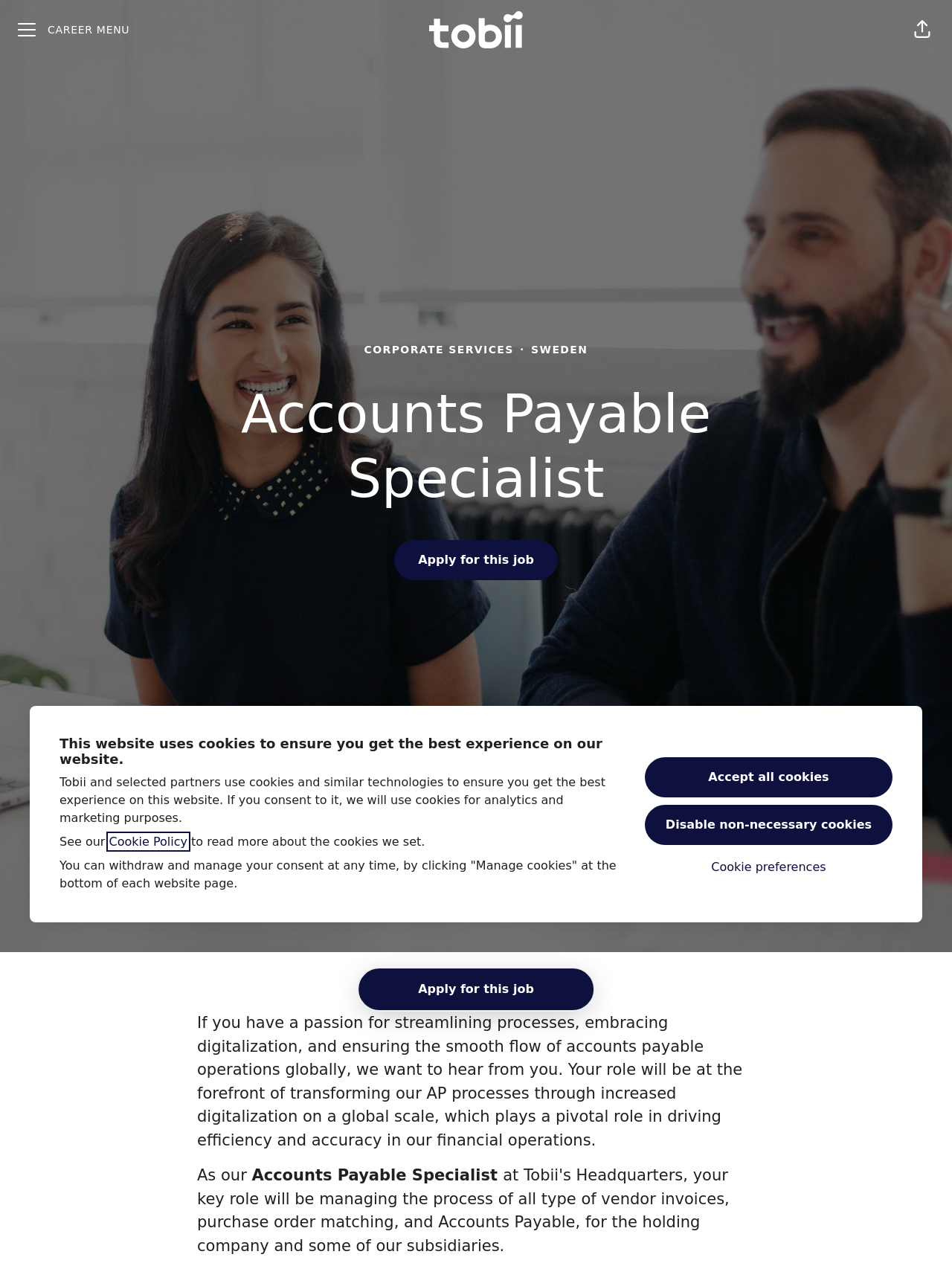Write an exhaustive caption that covers the webpage's main aspects.

This webpage is a job posting for an Accounts Payable Specialist position at Tobii. At the top of the page, there is a header section with a "CAREER MENU" button on the left and a "Share page" button on the right. Below the header, there is a section with the company name "Tobii" and a link to the Tobii career site, accompanied by a small image.

In the middle of the page, there is a prominent heading that reads "Accounts Payable Specialist" and a button to "Apply for this job" below it. The job description is presented in a block of text, which explains that the role involves streamlining processes, embracing digitalization, and ensuring the smooth flow of accounts payable operations globally.

On the top-right side of the page, there is a dialog box with a heading that informs users about the website's use of cookies. The dialog box contains a paragraph of text explaining the use of cookies, followed by three buttons: "Accept all cookies", "Disable non-necessary cookies", and "Cookie preferences". There is also a link to the "Cookie Policy" page.

At the bottom of the page, there is a "Scroll to content" button, which suggests that the page may have a lot of content below the fold.